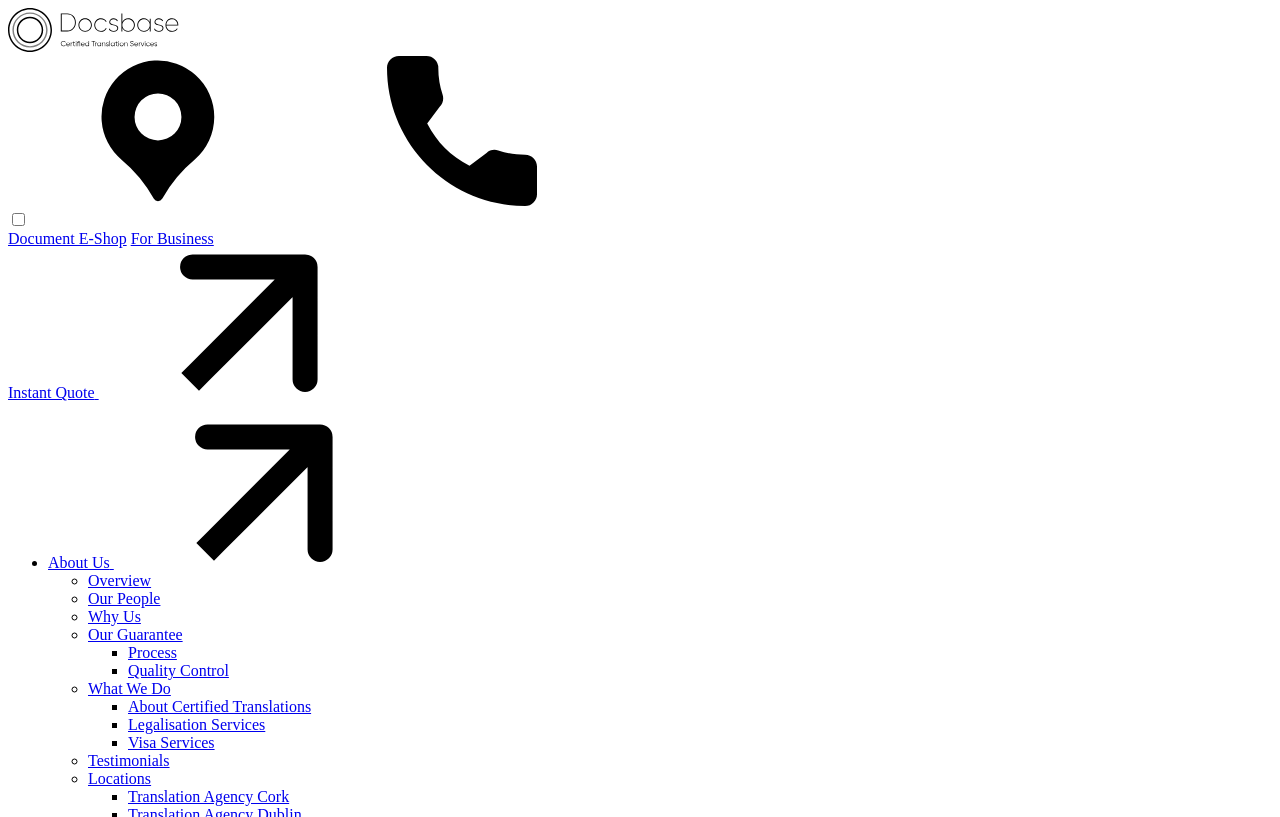Using the given element description, provide the bounding box coordinates (top-left x, top-left y, bottom-right x, bottom-right y) for the corresponding UI element in the screenshot: Legalisation Services

[0.1, 0.876, 0.207, 0.897]